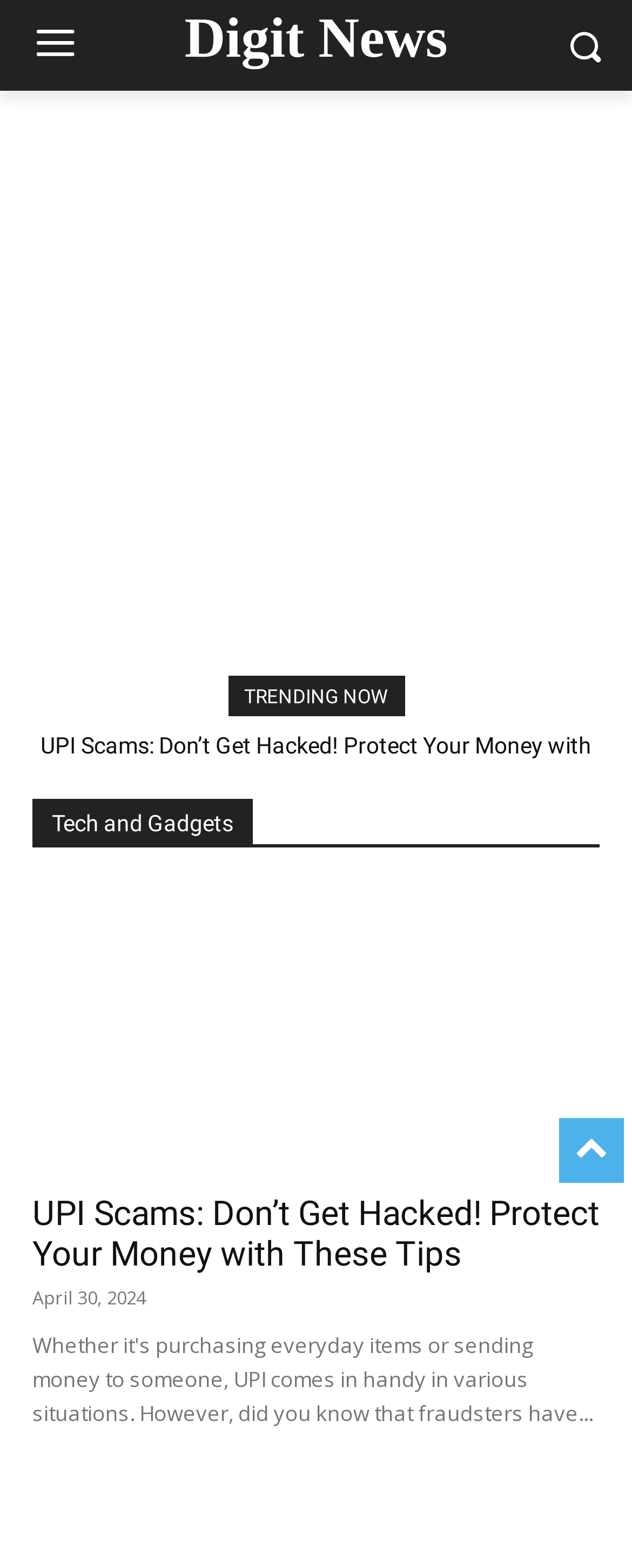How many trending news are displayed?
Deliver a detailed and extensive answer to the question.

I counted the number of headings with links under the 'TRENDING NOW' section, which are 'UPI Scams: Don’t Get Hacked! Protect Your Money with These Tips', 'Mahindra XUV 3XO launched, price starts at just Rs 7.49 lakh', and 'Car AC: Car AC not working properly? Do these things before filling gas'. Therefore, there are 3 trending news displayed.